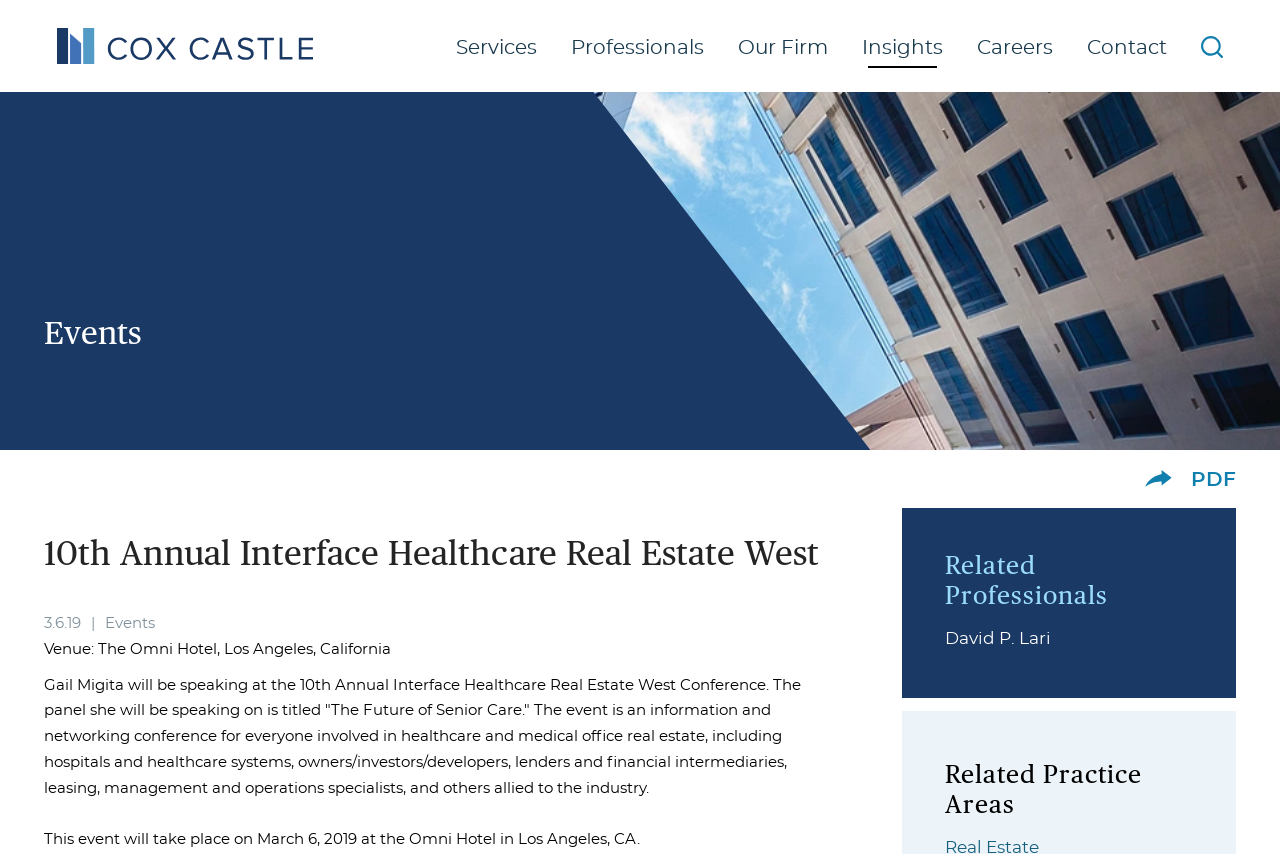Where is the event taking place?
Please analyze the image and answer the question with as much detail as possible.

I found the answer by reading the text 'Venue: The Omni Hotel, Los Angeles, California' which is located below the title of the event.